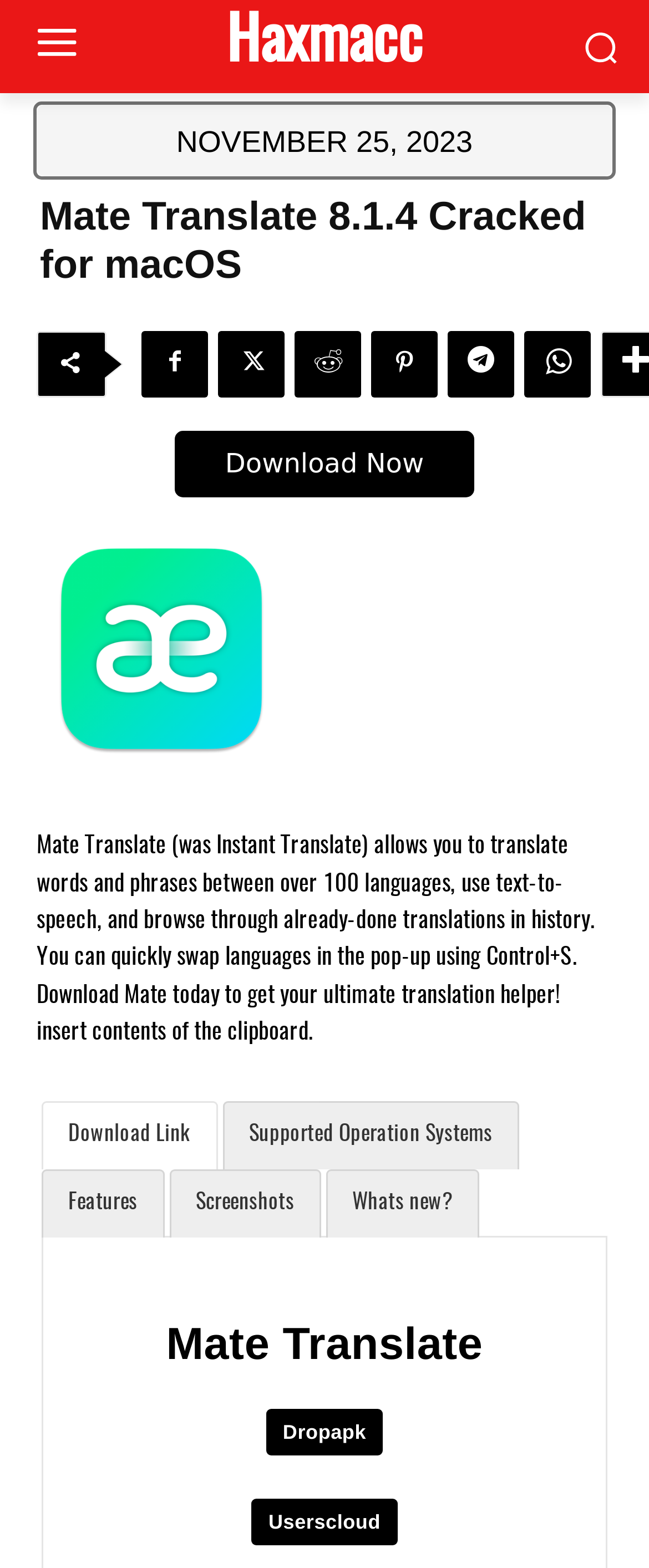Show the bounding box coordinates for the HTML element as described: "Download Now".

[0.269, 0.275, 0.731, 0.317]